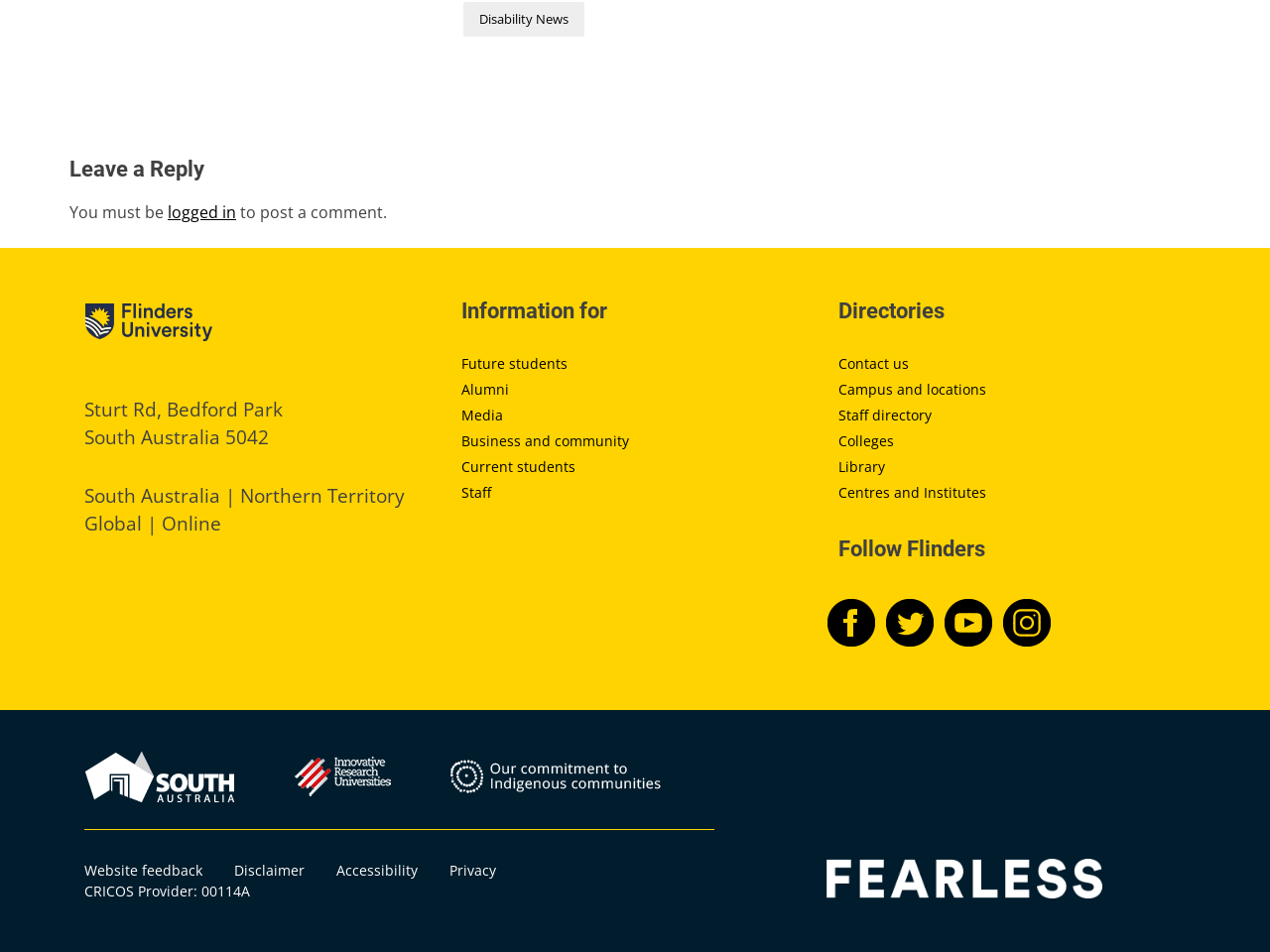Please provide the bounding box coordinates for the element that needs to be clicked to perform the instruction: "Click on the 'Flinders University at Facebook' link". The coordinates must consist of four float numbers between 0 and 1, formatted as [left, top, right, bottom].

[0.652, 0.641, 0.693, 0.664]